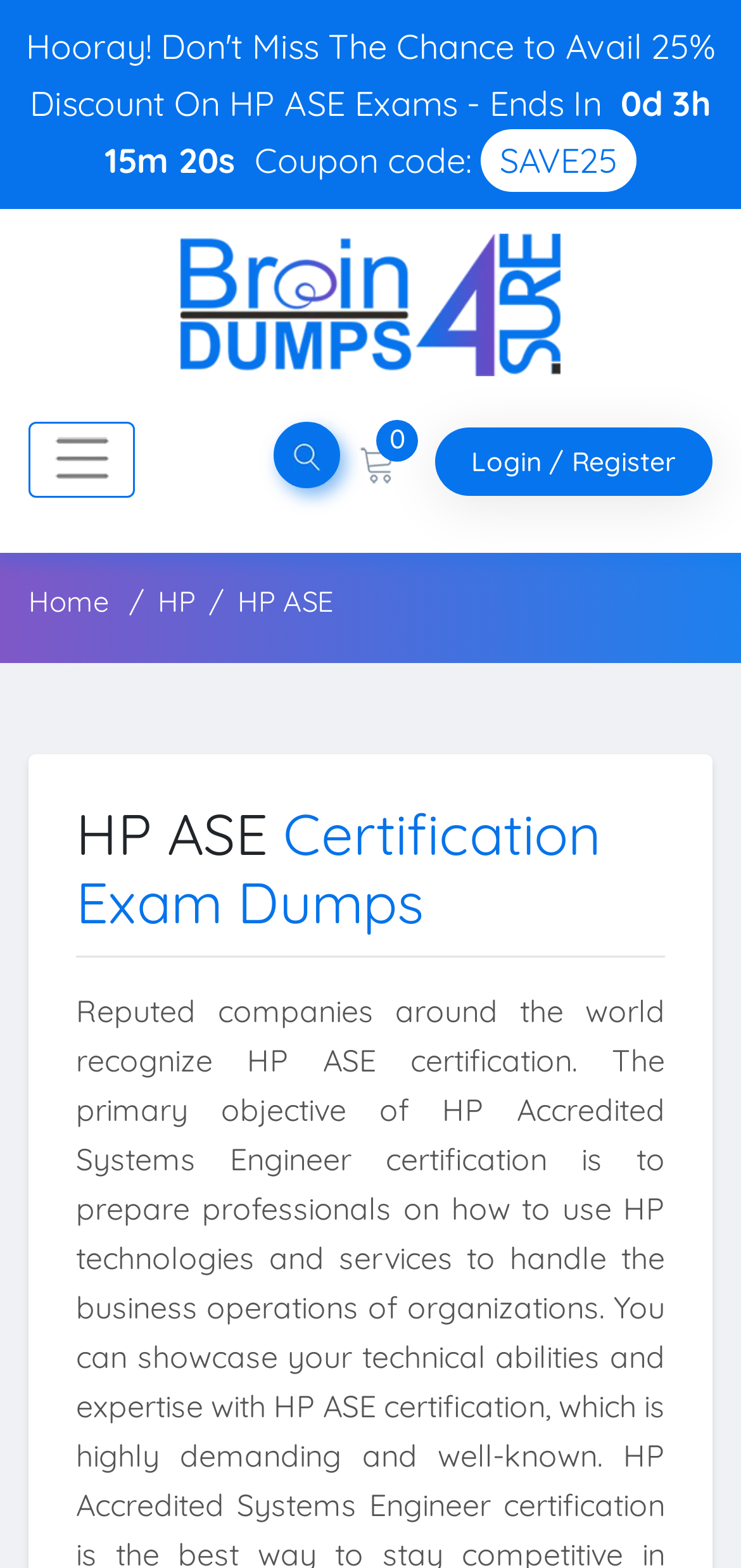Identify the bounding box coordinates for the UI element described as follows: "Derek Foster". Ensure the coordinates are four float numbers between 0 and 1, formatted as [left, top, right, bottom].

None